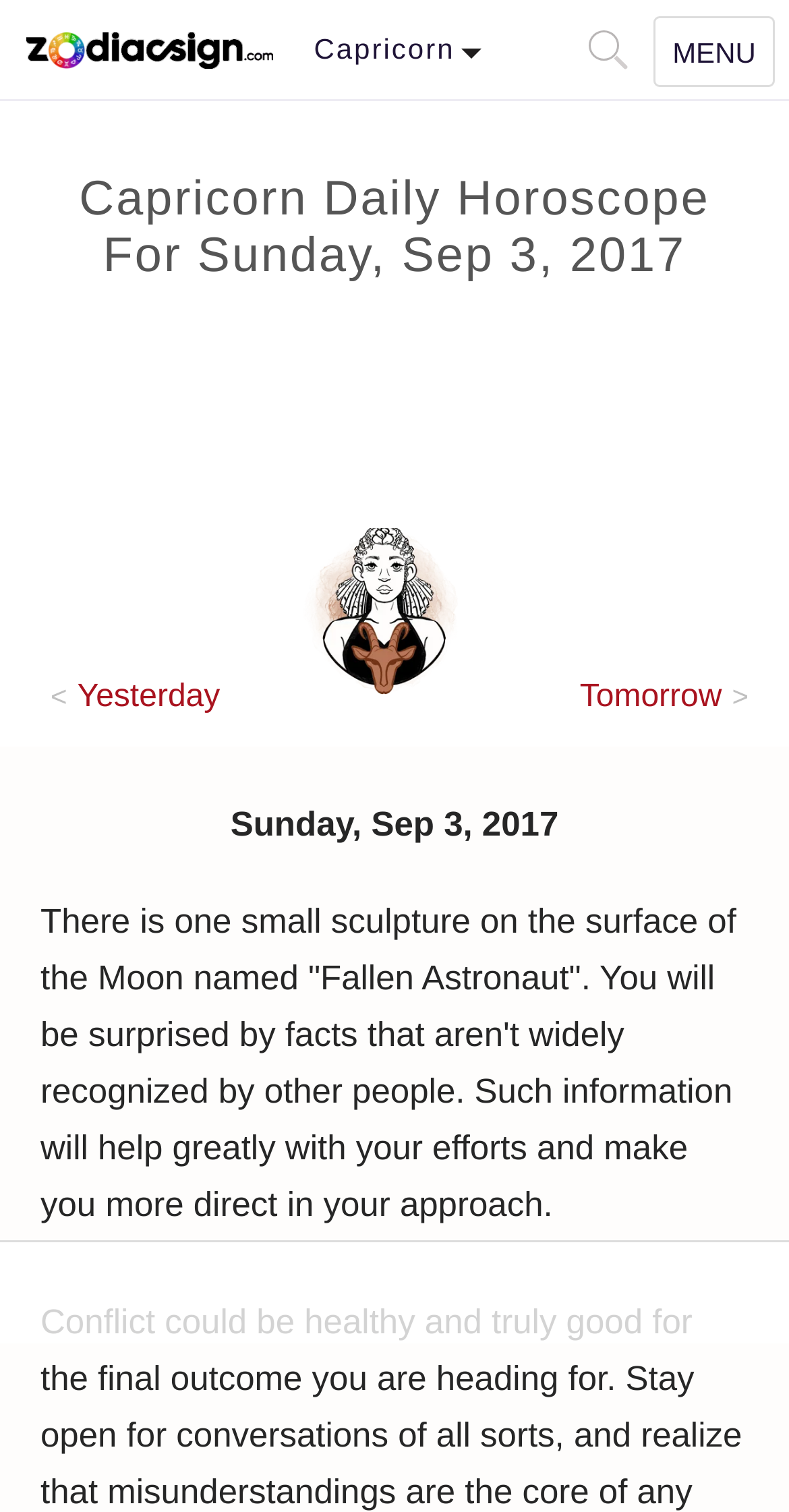What are the navigation options for the horoscope?
Refer to the image and offer an in-depth and detailed answer to the question.

The links '<Yesterday' and 'Tomorrow>' provide navigation options for the horoscope, allowing users to view the previous or next day's horoscope.